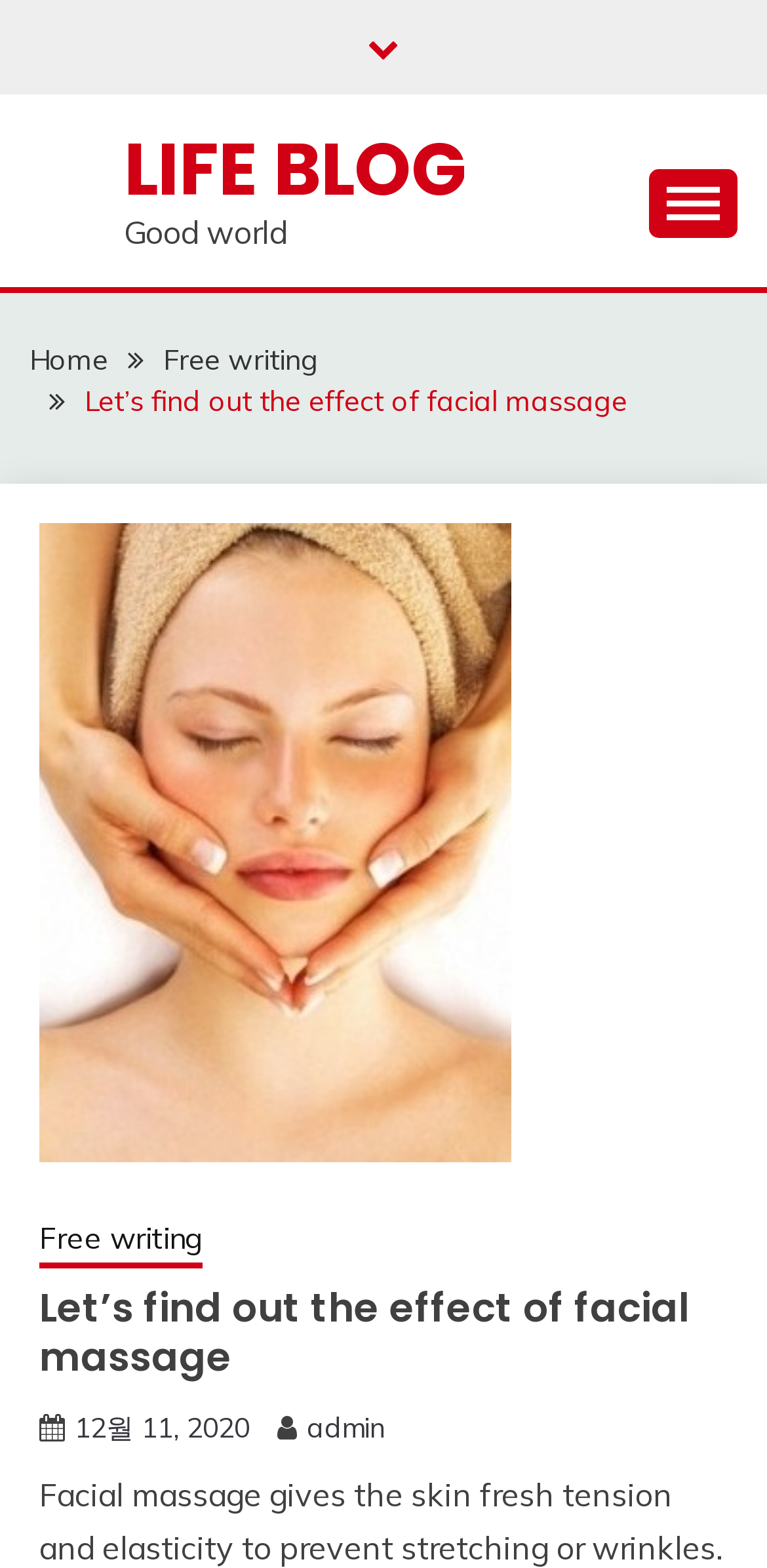Show the bounding box coordinates of the element that should be clicked to complete the task: "read the article".

[0.051, 0.818, 0.949, 0.881]